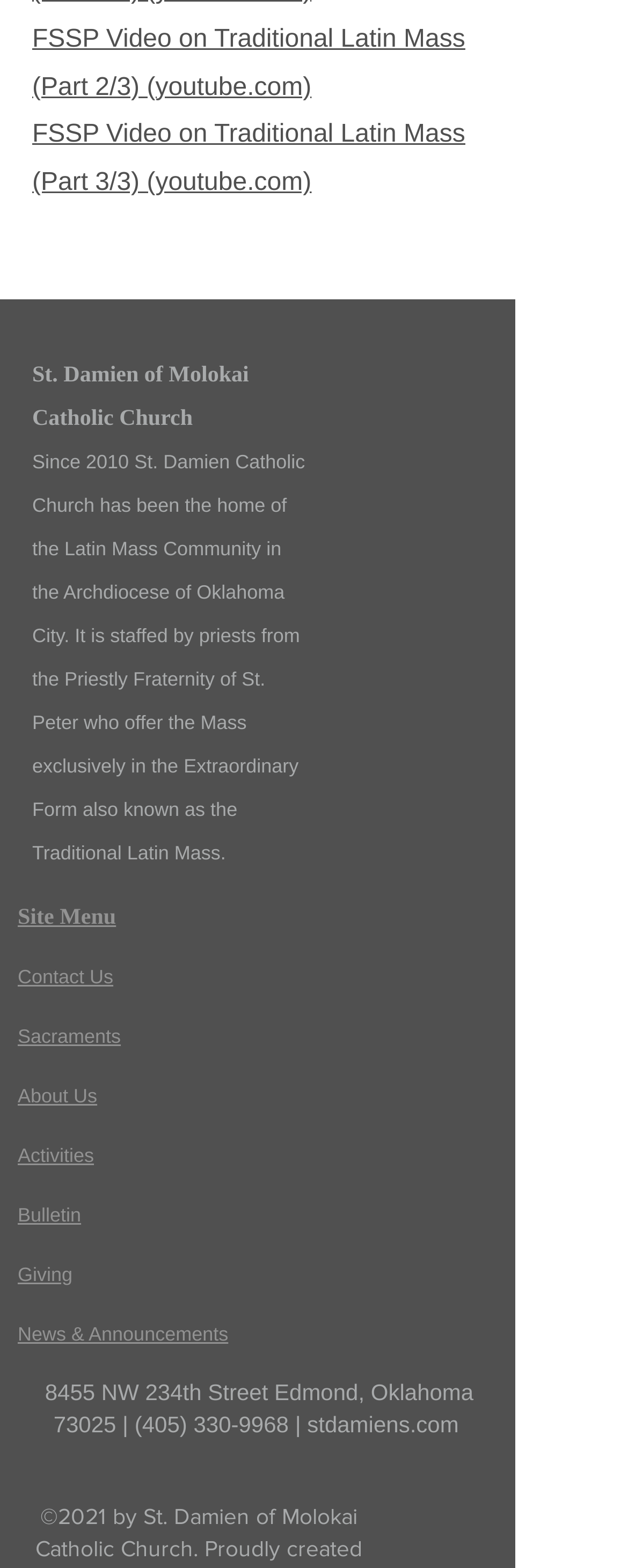Find and indicate the bounding box coordinates of the region you should select to follow the given instruction: "Call the church".

[0.214, 0.9, 0.46, 0.916]